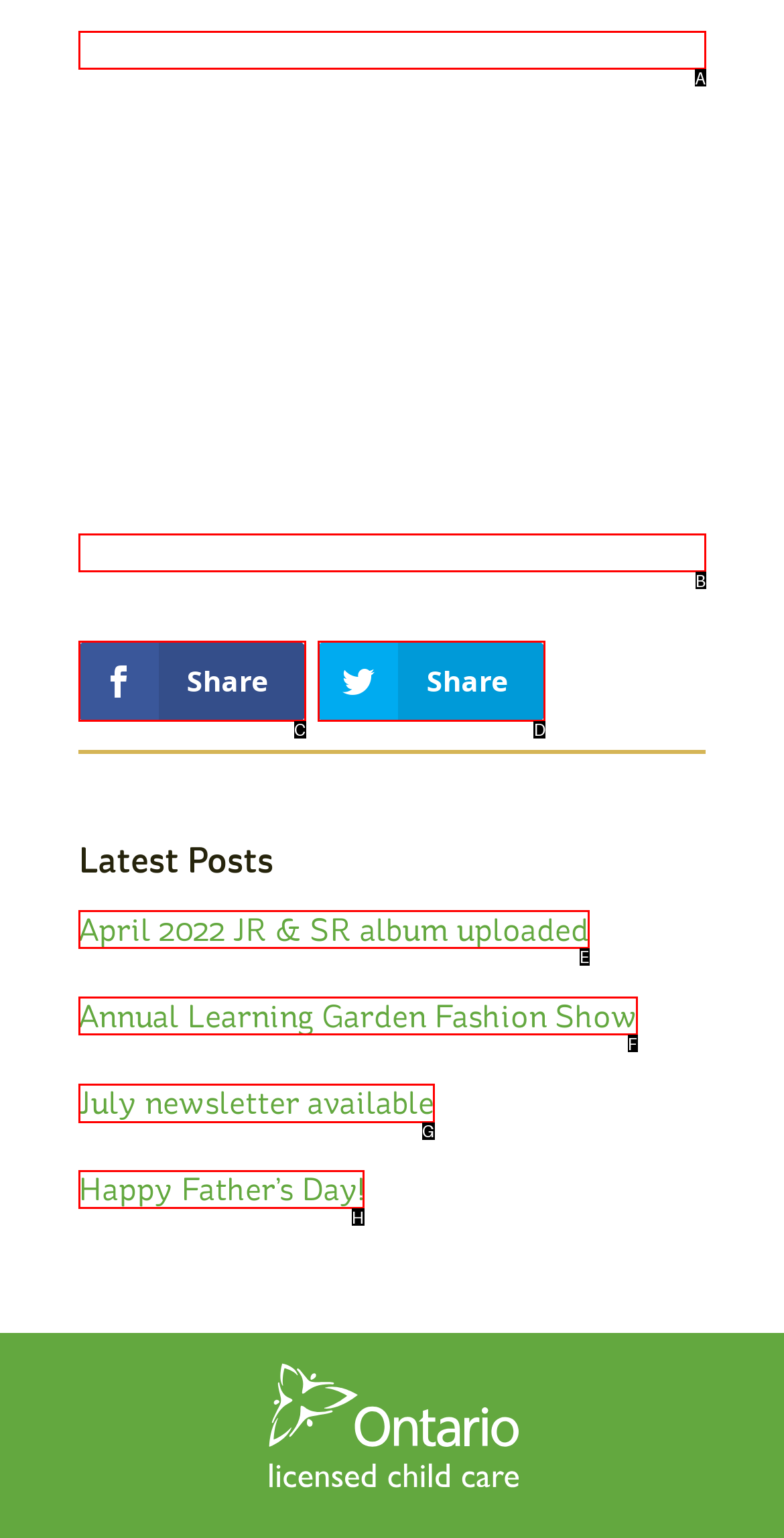Please identify the correct UI element to click for the task: View July newsletter Respond with the letter of the appropriate option.

G